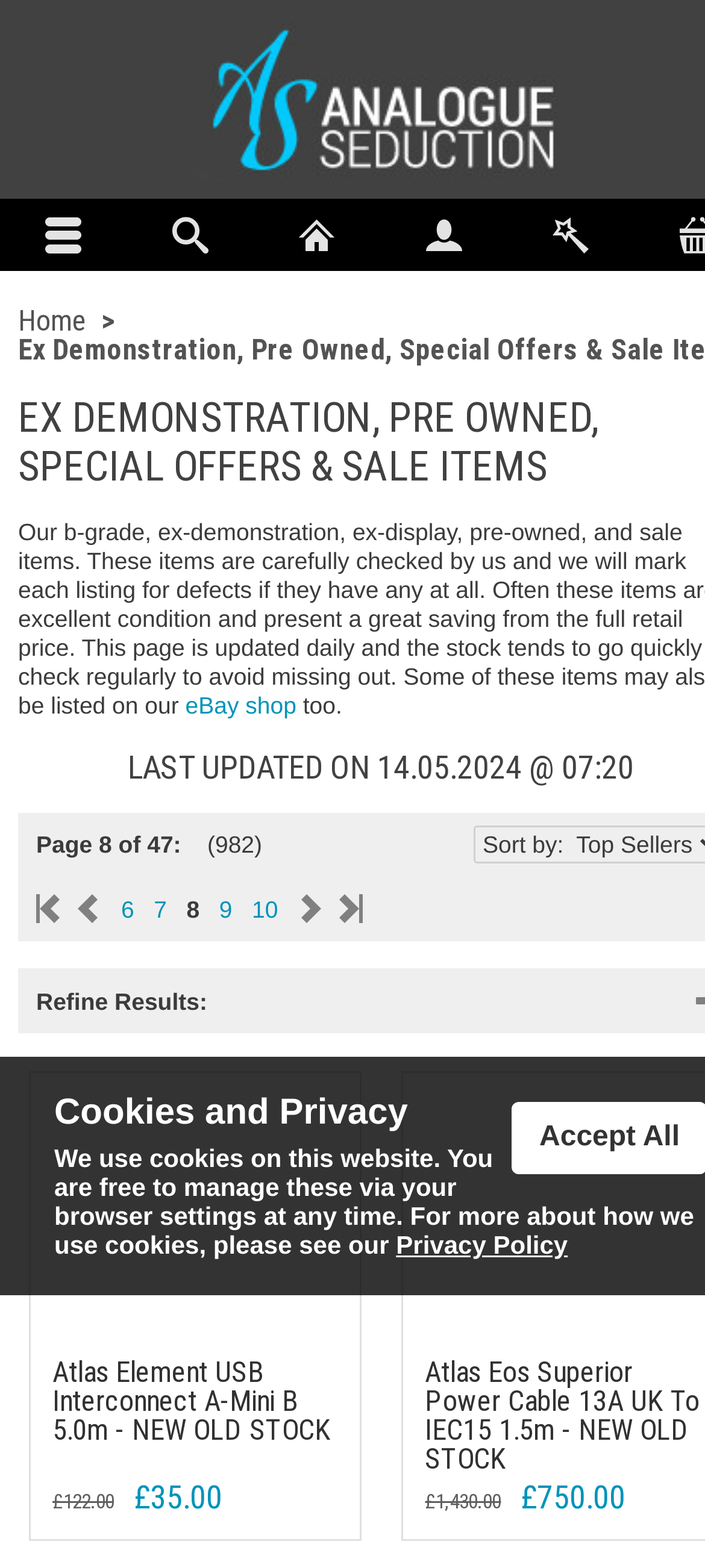Please identify the bounding box coordinates of the element I should click to complete this instruction: 'View page 6'. The coordinates should be given as four float numbers between 0 and 1, like this: [left, top, right, bottom].

[0.172, 0.571, 0.19, 0.588]